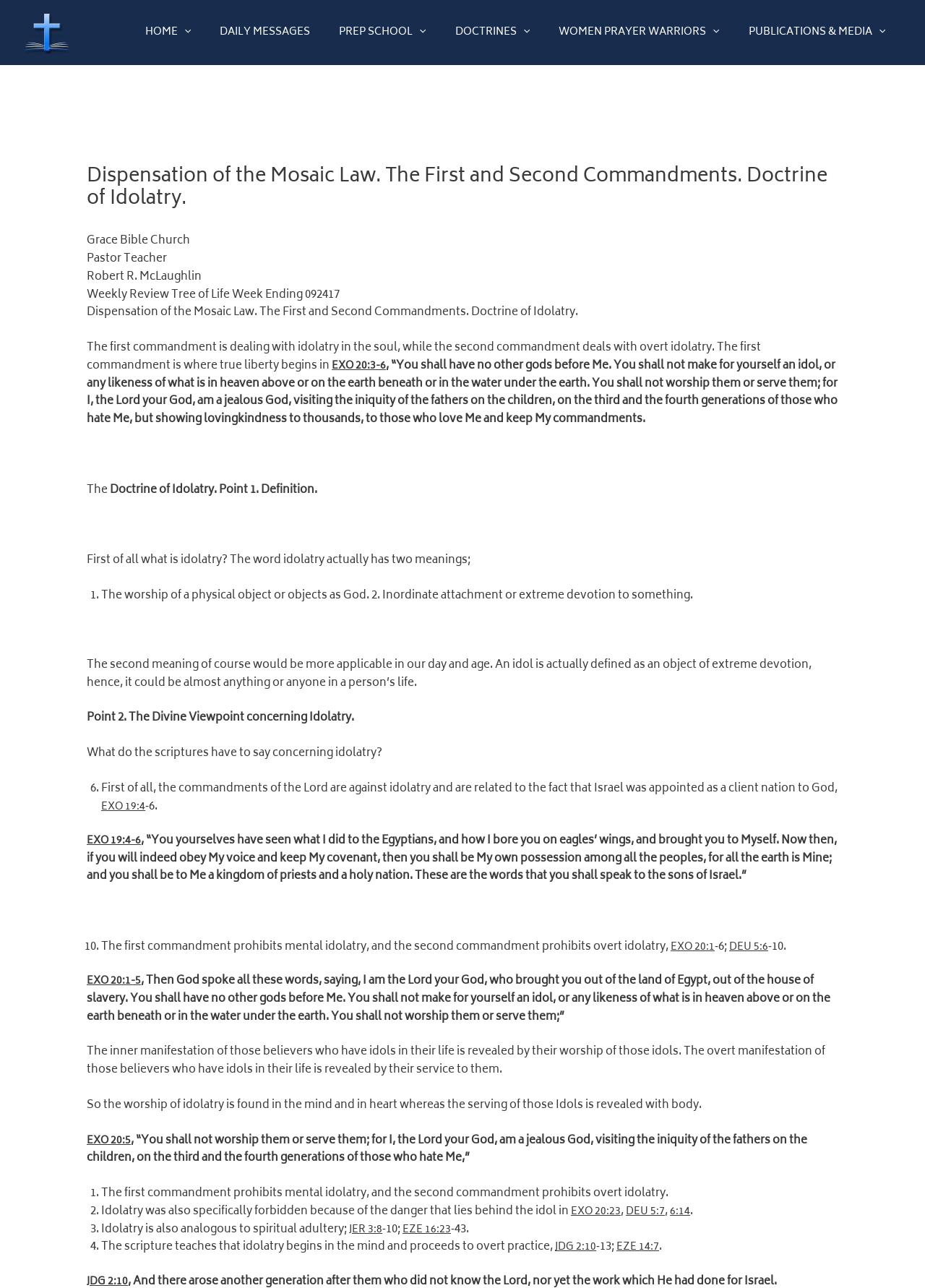Can you show the bounding box coordinates of the region to click on to complete the task described in the instruction: "Read EXO 20:3-6"?

[0.359, 0.277, 0.42, 0.292]